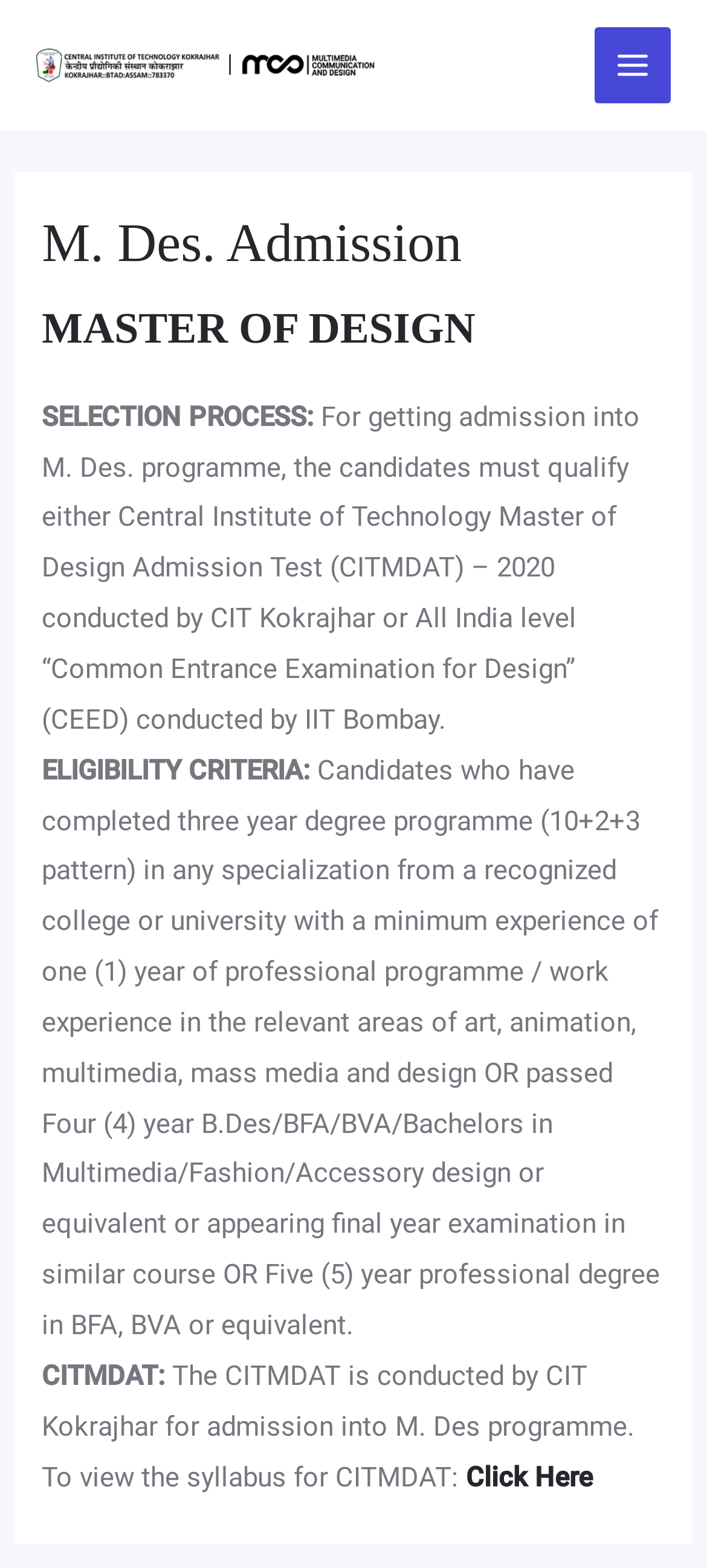Using a single word or phrase, answer the following question: 
What is the minimum experience required for admission?

One year